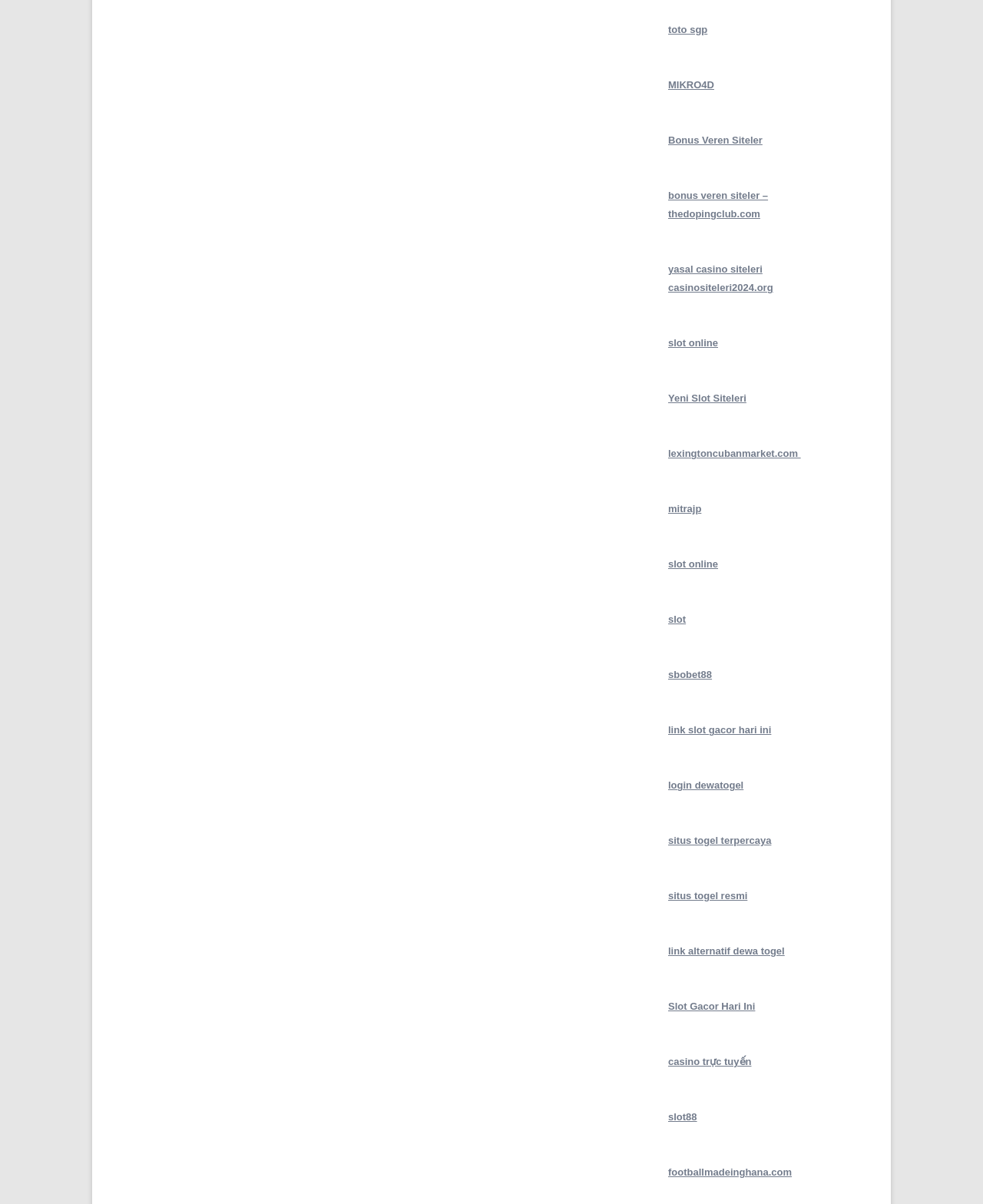What is the main theme of this webpage?
Please respond to the question with as much detail as possible.

Based on the numerous links related to online gaming, such as 'slot online', 'casino siteleri', 'slot gacor hari ini', and 'situs togel terpercaya', it can be inferred that the main theme of this webpage is online gaming.